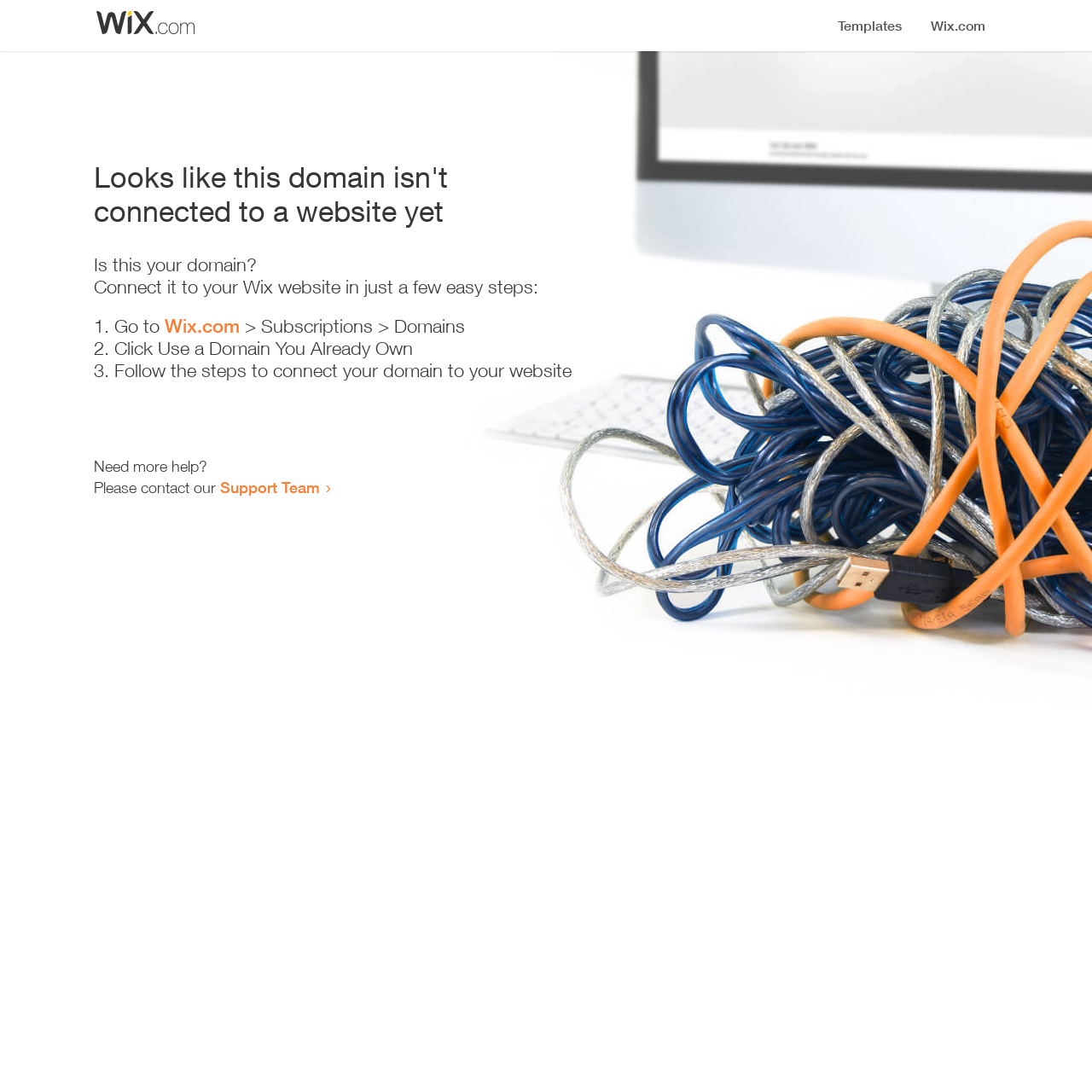Provide an in-depth caption for the elements present on the webpage.

The webpage appears to be an error page, indicating that a domain is not connected to a website yet. At the top, there is a small image, followed by a heading that states the error message. Below the heading, there is a series of instructions to connect the domain to a Wix website. The instructions are presented in a step-by-step format, with three numbered list items. Each list item contains a brief description of the action to take, with the second list item containing a link to Wix.com. 

To the right of the instructions, there is a brief note asking if the user needs more help, followed by an invitation to contact the Support Team, which is a clickable link. The overall layout is simple and easy to follow, with clear headings and concise text.